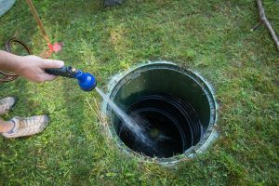Please provide a brief answer to the question using only one word or phrase: 
What is the surrounding area of the wastewater treatment unit?

Lush green grass